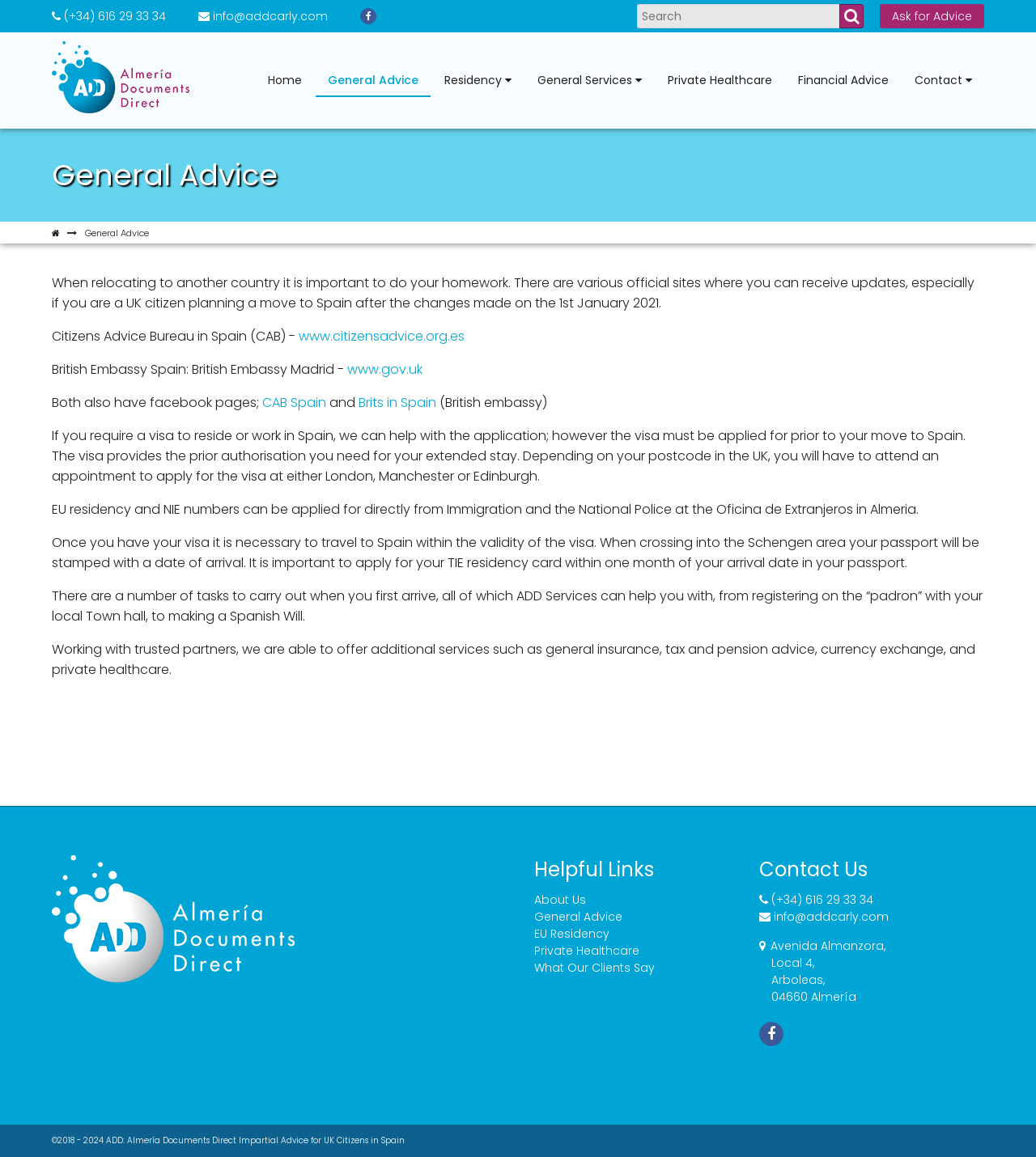Determine the bounding box coordinates of the element that should be clicked to execute the following command: "Search for something".

[0.615, 0.003, 0.81, 0.024]